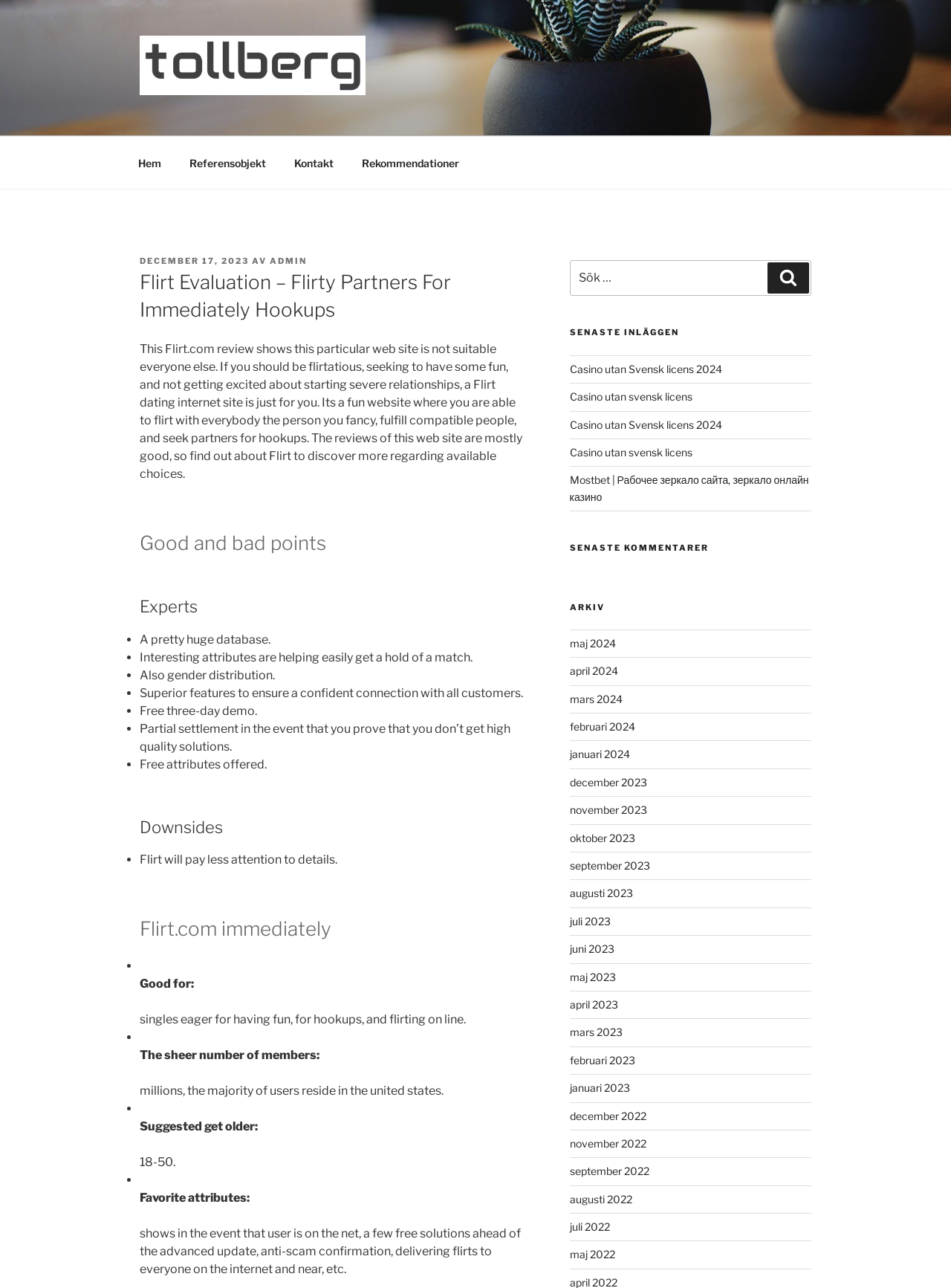What is the purpose of the Flirt dating site?
Look at the webpage screenshot and answer the question with a detailed explanation.

According to the text on the webpage, the Flirt dating site is for people who are 'flirtatious, seeking to have some fun, and not getting excited about starting severe relationships', and it's a 'fun website where you can flirt with everybody the person you fancy, meet compatible people, and seek partners for hookups'.